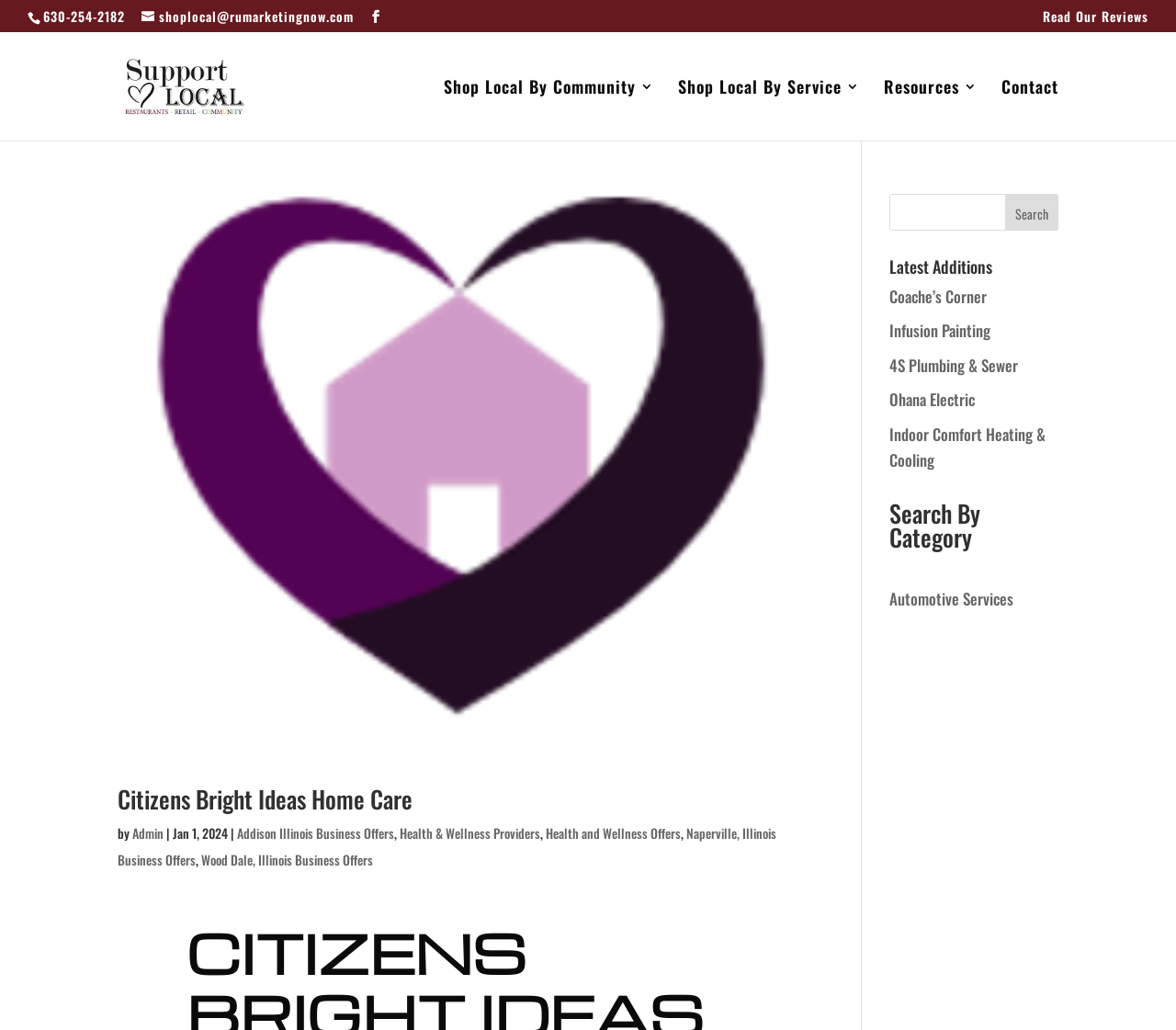Please determine the bounding box coordinates of the clickable area required to carry out the following instruction: "Visit Facebook page". The coordinates must be four float numbers between 0 and 1, represented as [left, top, right, bottom].

None